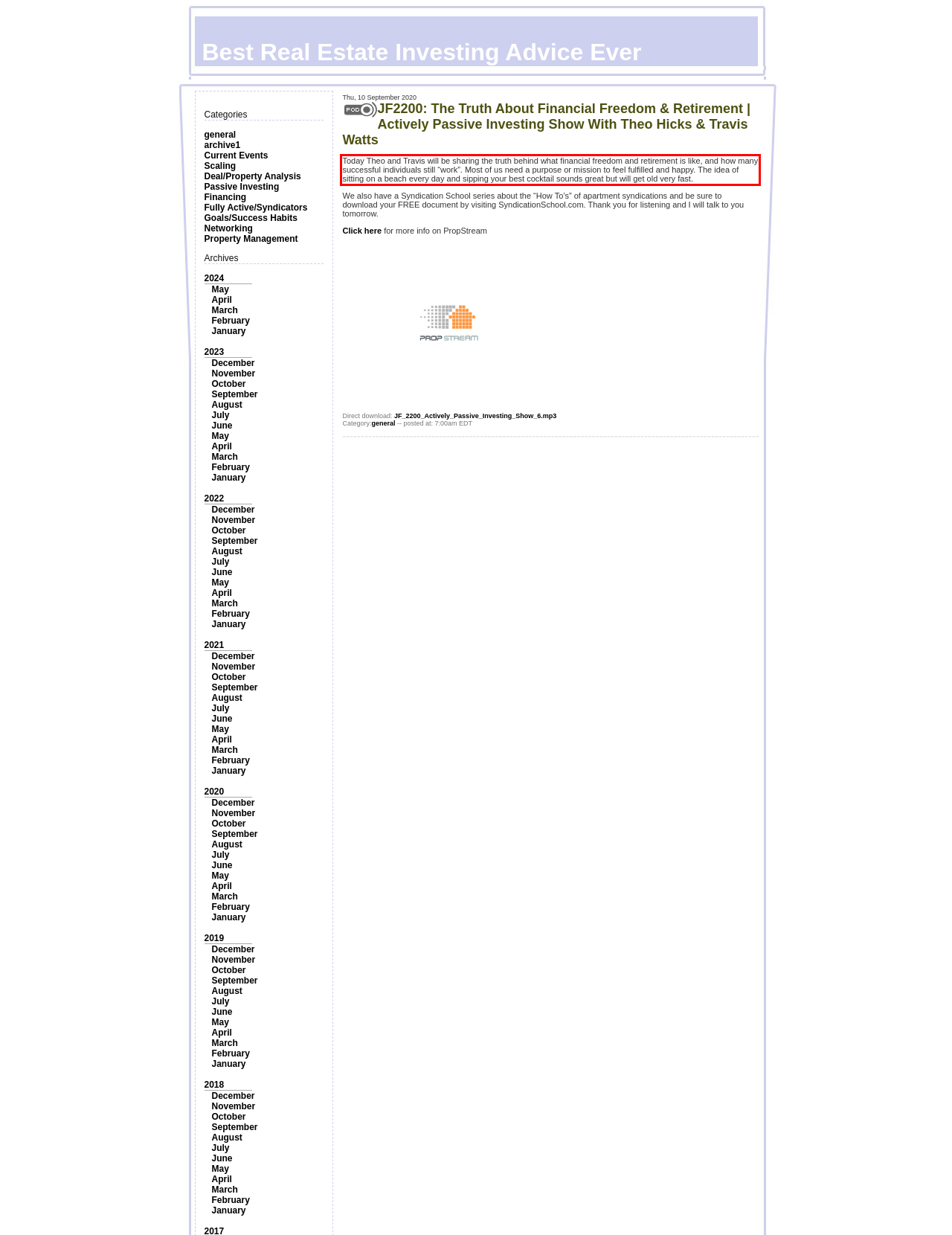You have a screenshot of a webpage where a UI element is enclosed in a red rectangle. Perform OCR to capture the text inside this red rectangle.

Today Theo and Travis will be sharing the truth behind what financial freedom and retirement is like, and how many successful individuals still “work”. Most of us need a purpose or mission to feel fulfilled and happy. The idea of sitting on a beach every day and sipping your best cocktail sounds great but will get old very fast.